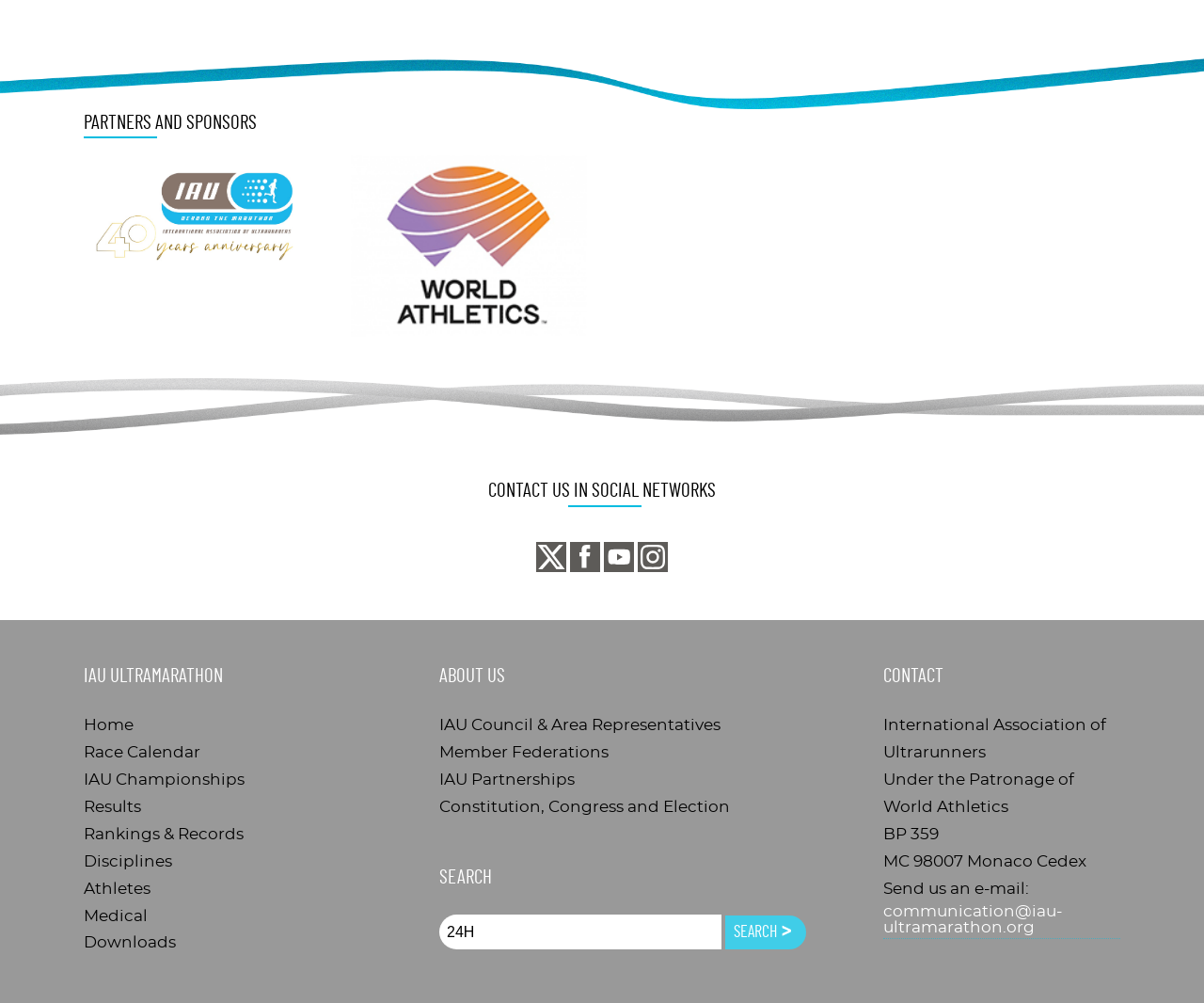Please pinpoint the bounding box coordinates for the region I should click to adhere to this instruction: "Search for race, results...".

[0.365, 0.911, 0.599, 0.946]